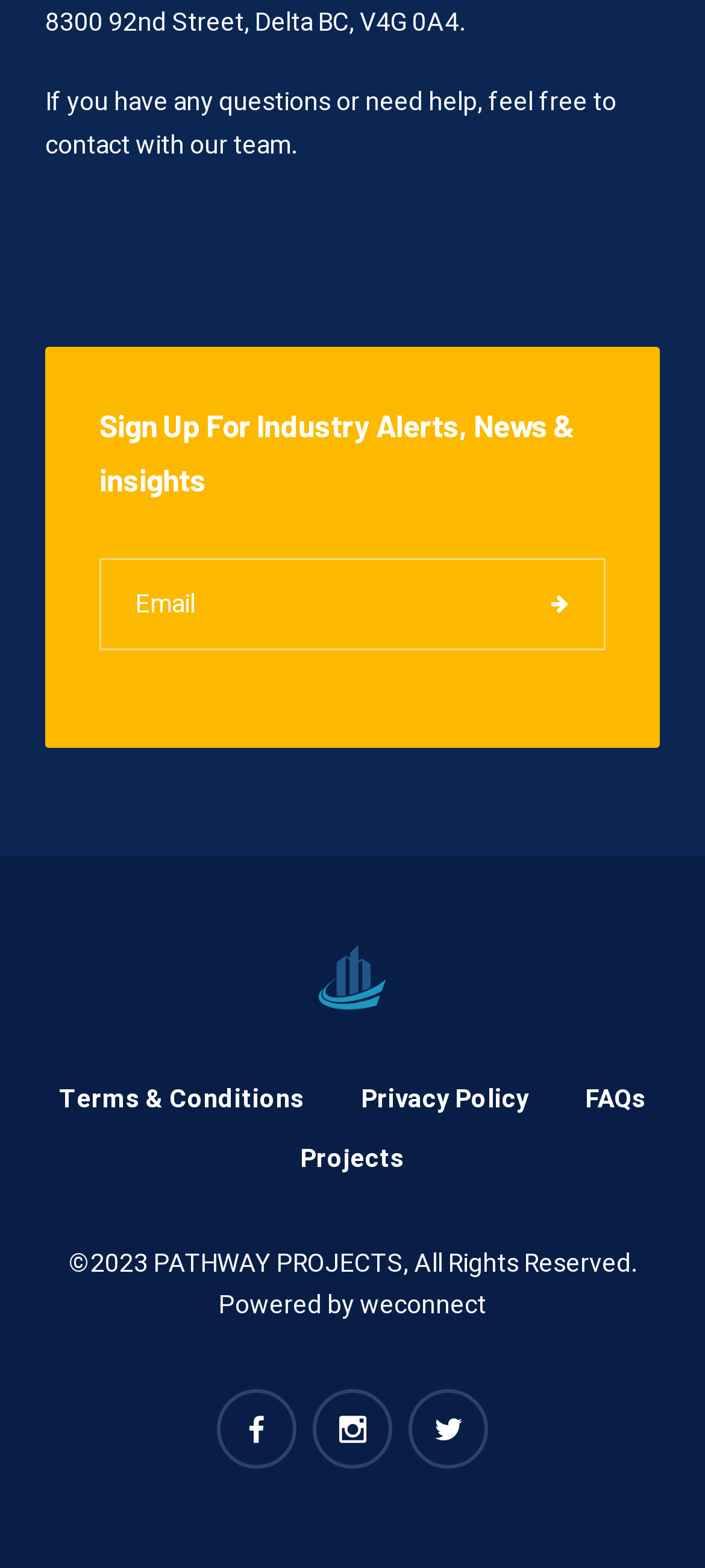Please determine the bounding box coordinates of the clickable area required to carry out the following instruction: "View Terms & Conditions". The coordinates must be four float numbers between 0 and 1, represented as [left, top, right, bottom].

[0.083, 0.689, 0.432, 0.714]